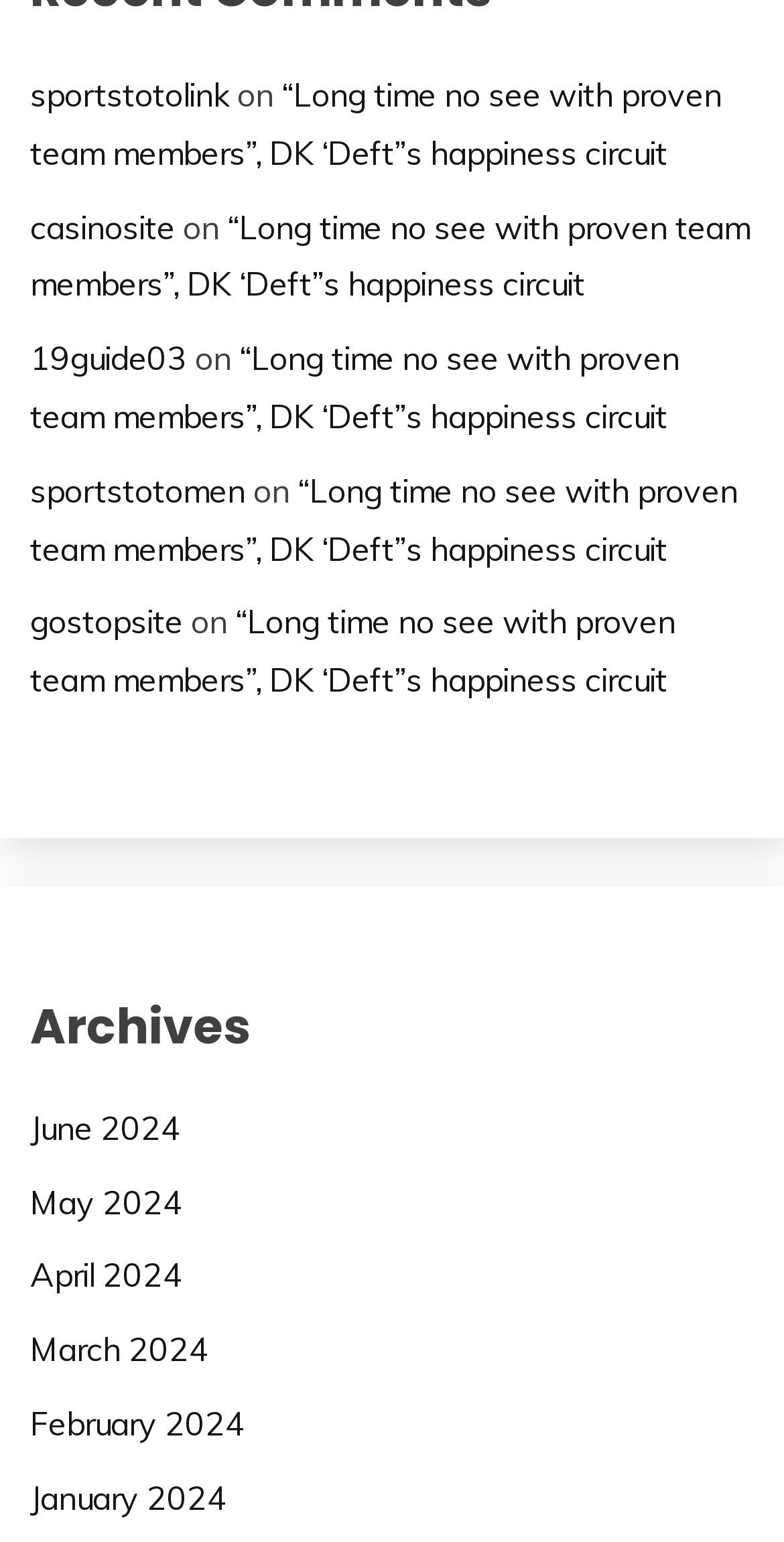Locate the bounding box coordinates of the segment that needs to be clicked to meet this instruction: "click on the 'sportstotolink' link".

[0.038, 0.048, 0.292, 0.074]